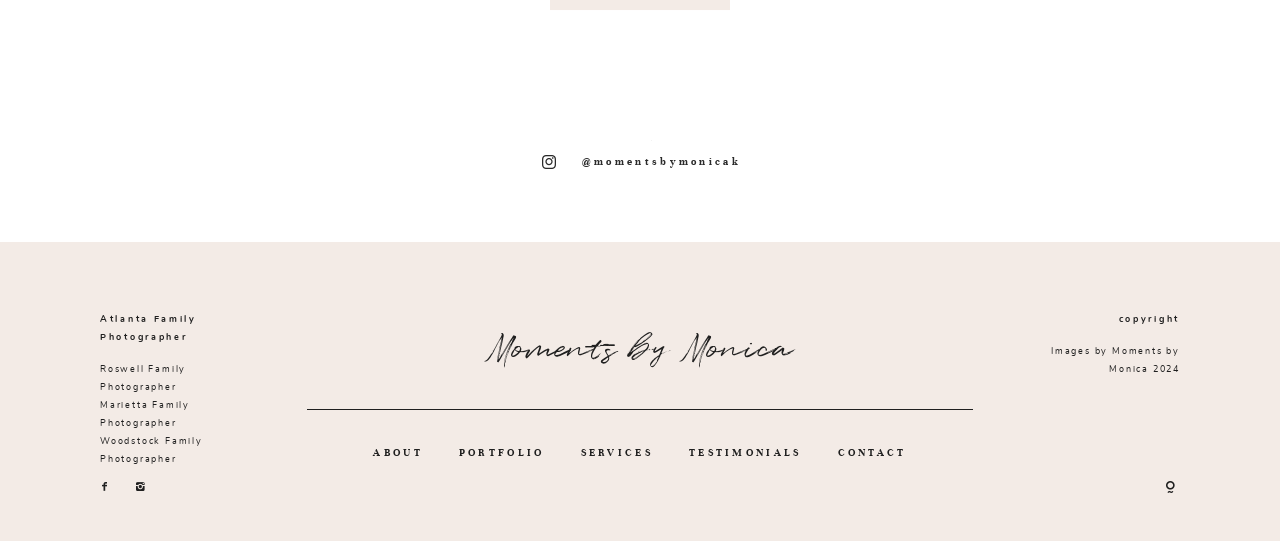Show the bounding box coordinates of the element that should be clicked to complete the task: "check about page".

[0.292, 0.974, 0.33, 0.994]